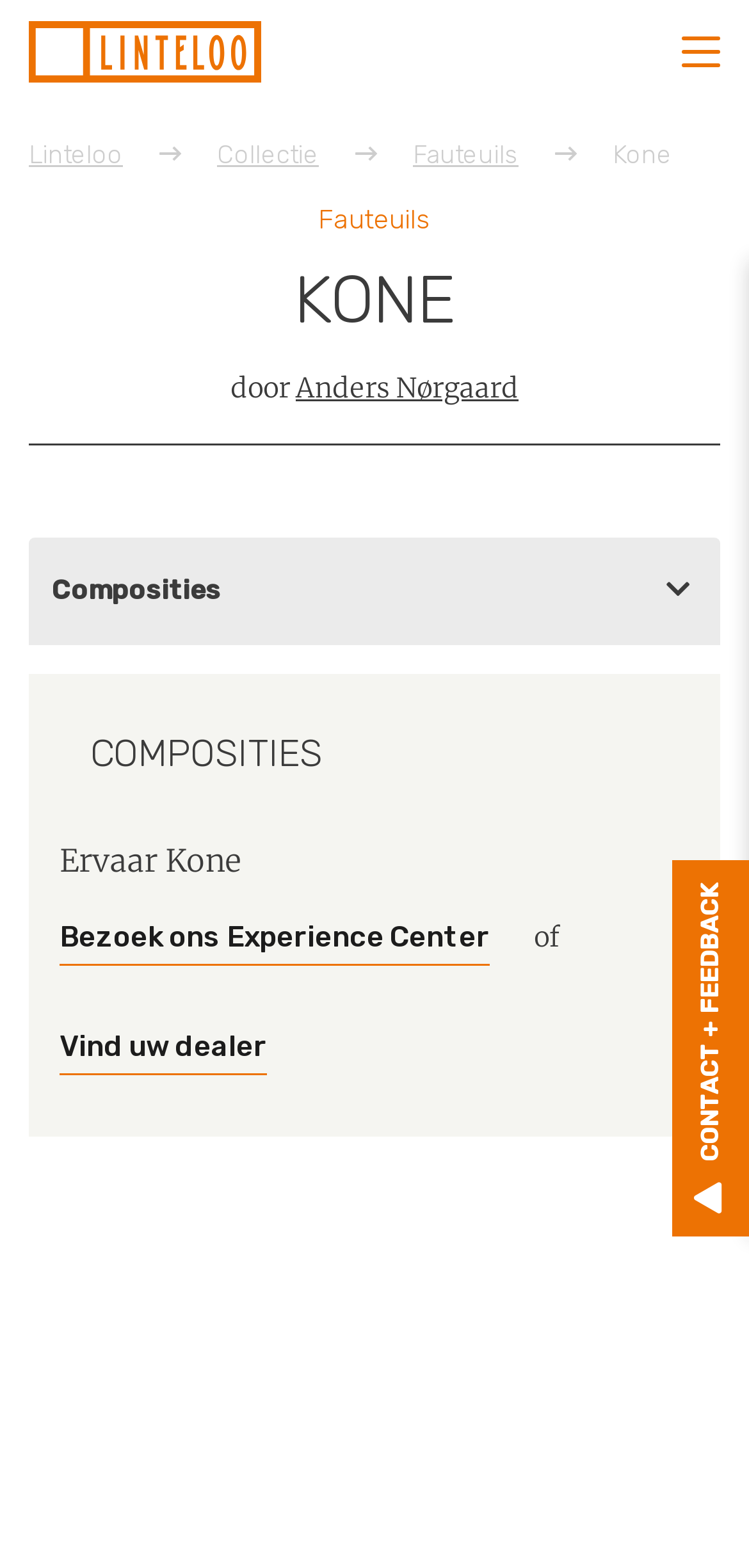What is the purpose of the 'Vind uw dealer' link?
Look at the image and respond with a single word or a short phrase.

To find a dealer